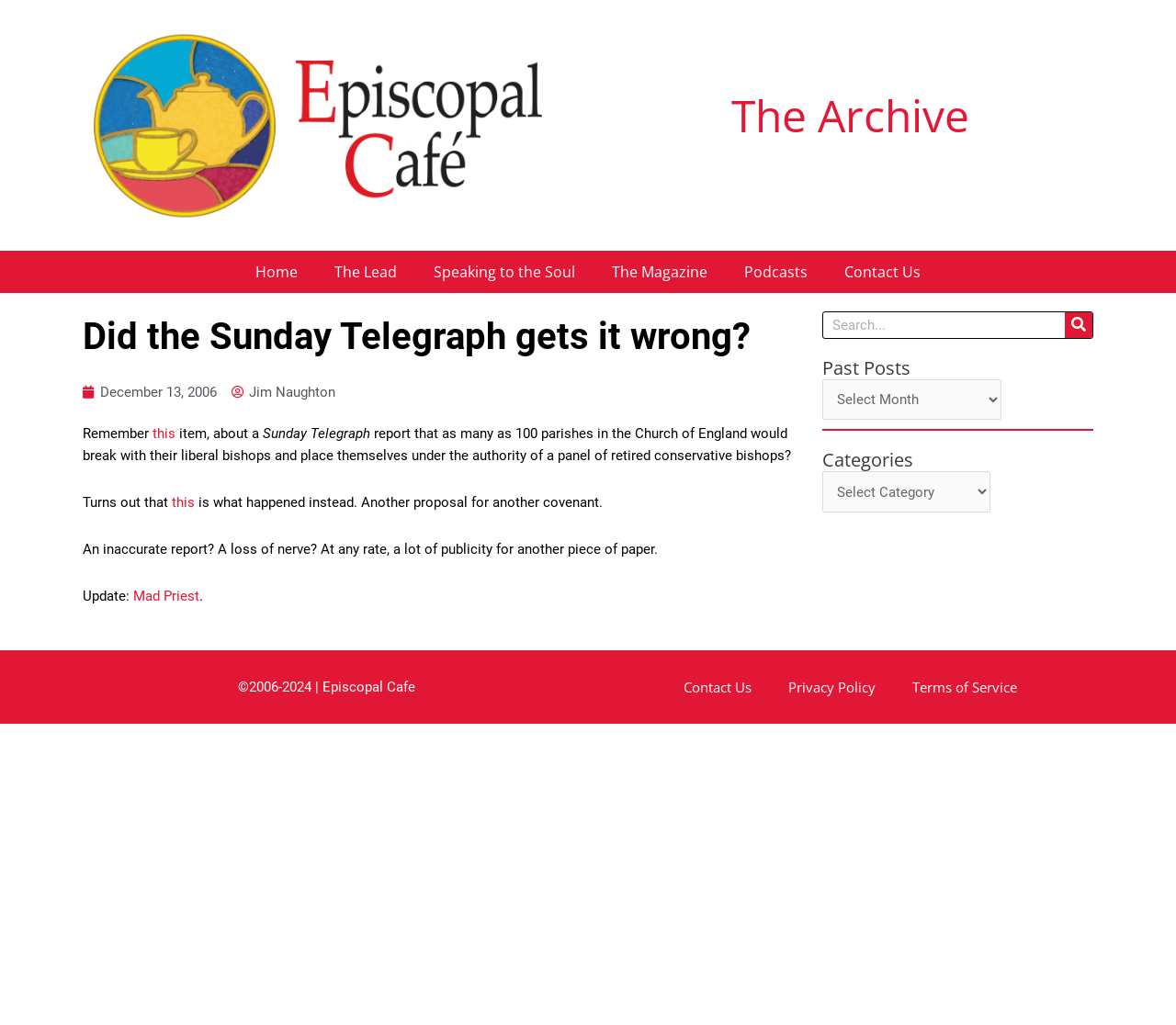What is the topic of the article?
Please use the image to deliver a detailed and complete answer.

I inferred the topic of the article by reading the heading 'Did the Sunday Telegraph gets it wrong?' and the subsequent text, which discusses a report by the Sunday Telegraph.